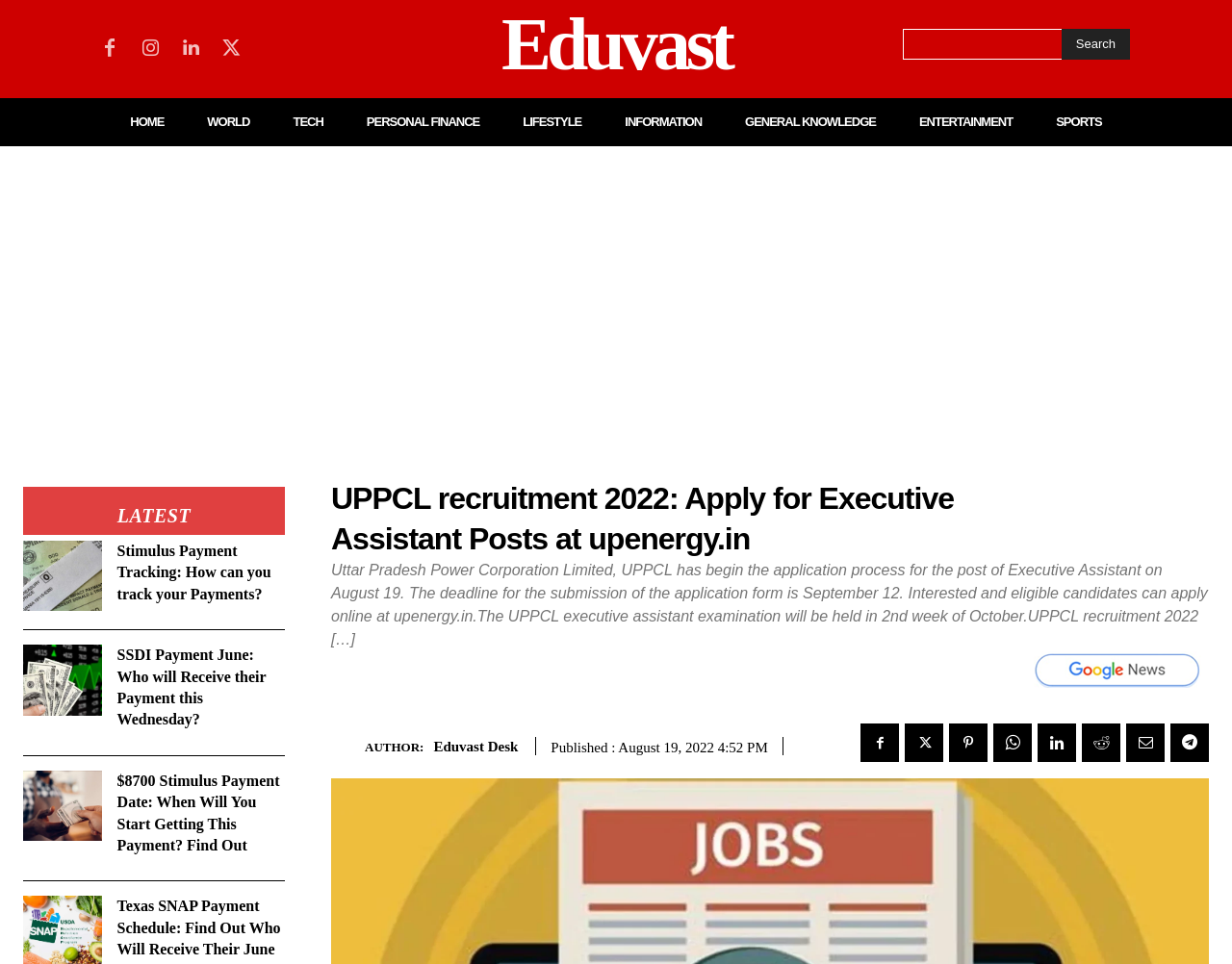When will the UPPCL executive assistant examination be held?
Refer to the image and give a detailed answer to the question.

The UPPCL executive assistant examination will be held in the 2nd week of October, as mentioned in the article. This information is provided in the same paragraph as the deadline for submitting the application form.